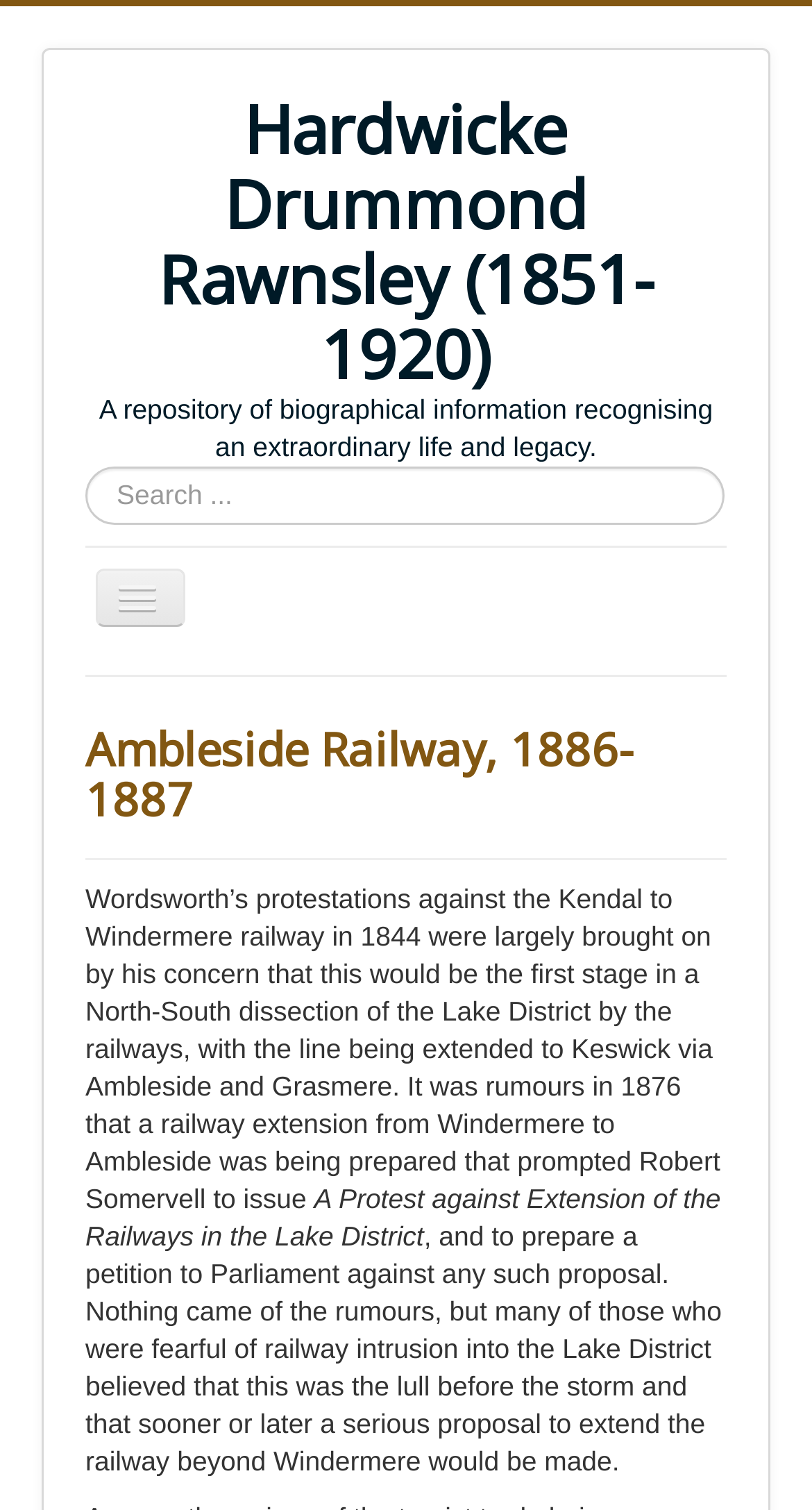What is the name of the publication mentioned in the article?
Based on the image, provide a one-word or brief-phrase response.

A Protest against Extension of the Railways in the Lake District